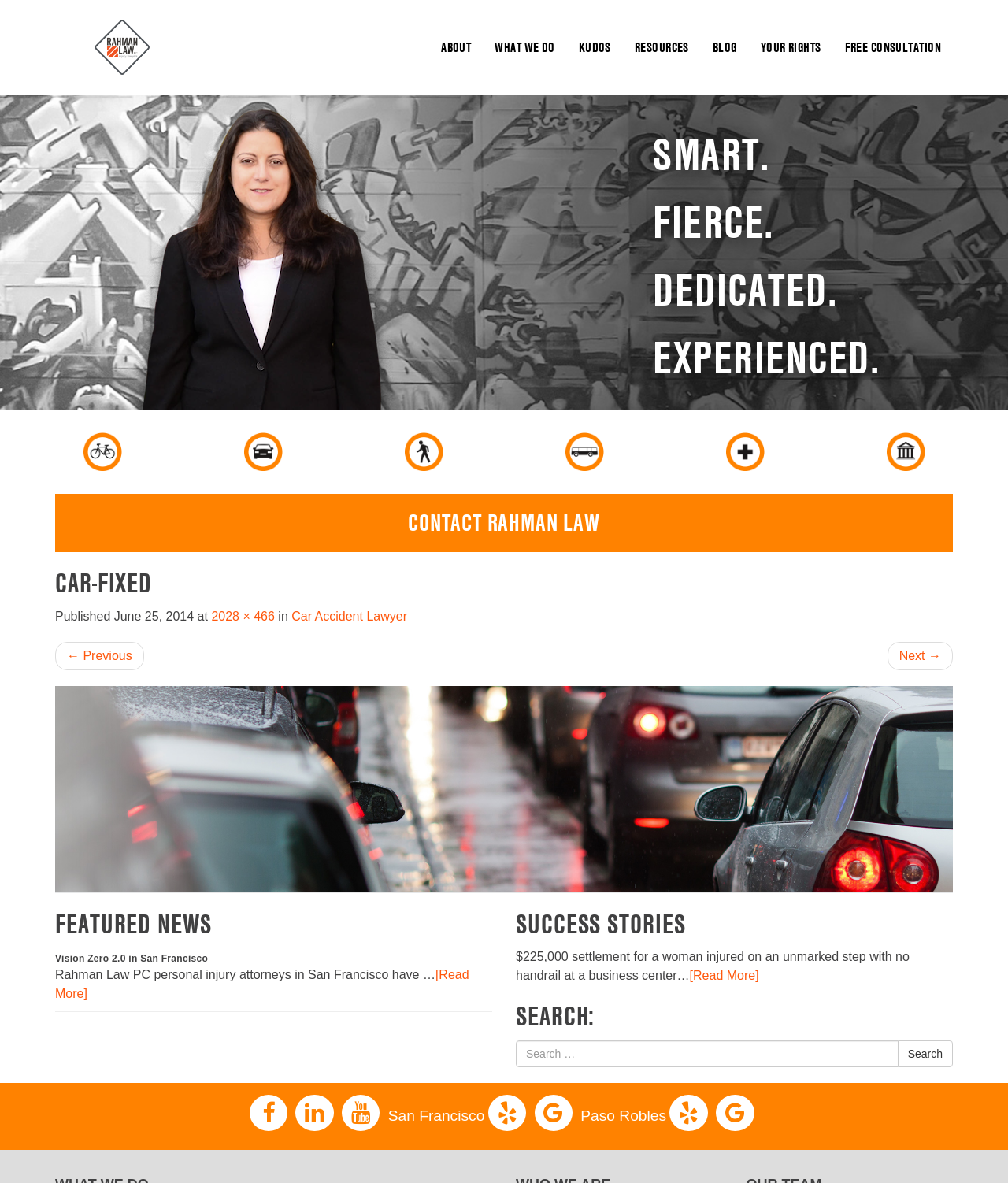Can you specify the bounding box coordinates for the region that should be clicked to fulfill this instruction: "Click on 'ABOUT'".

[0.426, 0.0, 0.479, 0.08]